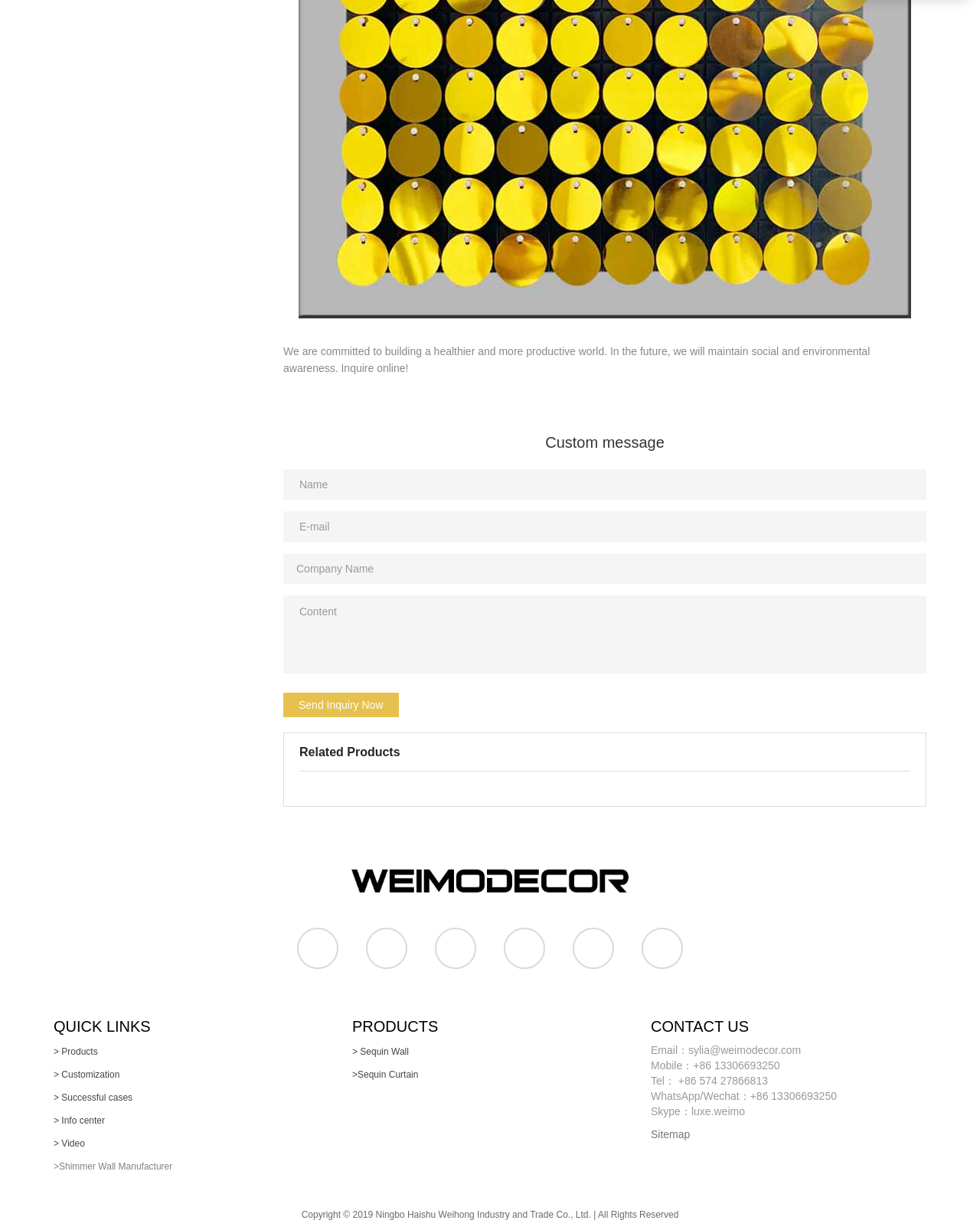From the element description: "> Successful cases", extract the bounding box coordinates of the UI element. The coordinates should be expressed as four float numbers between 0 and 1, in the order [left, top, right, bottom].

[0.055, 0.888, 0.135, 0.897]